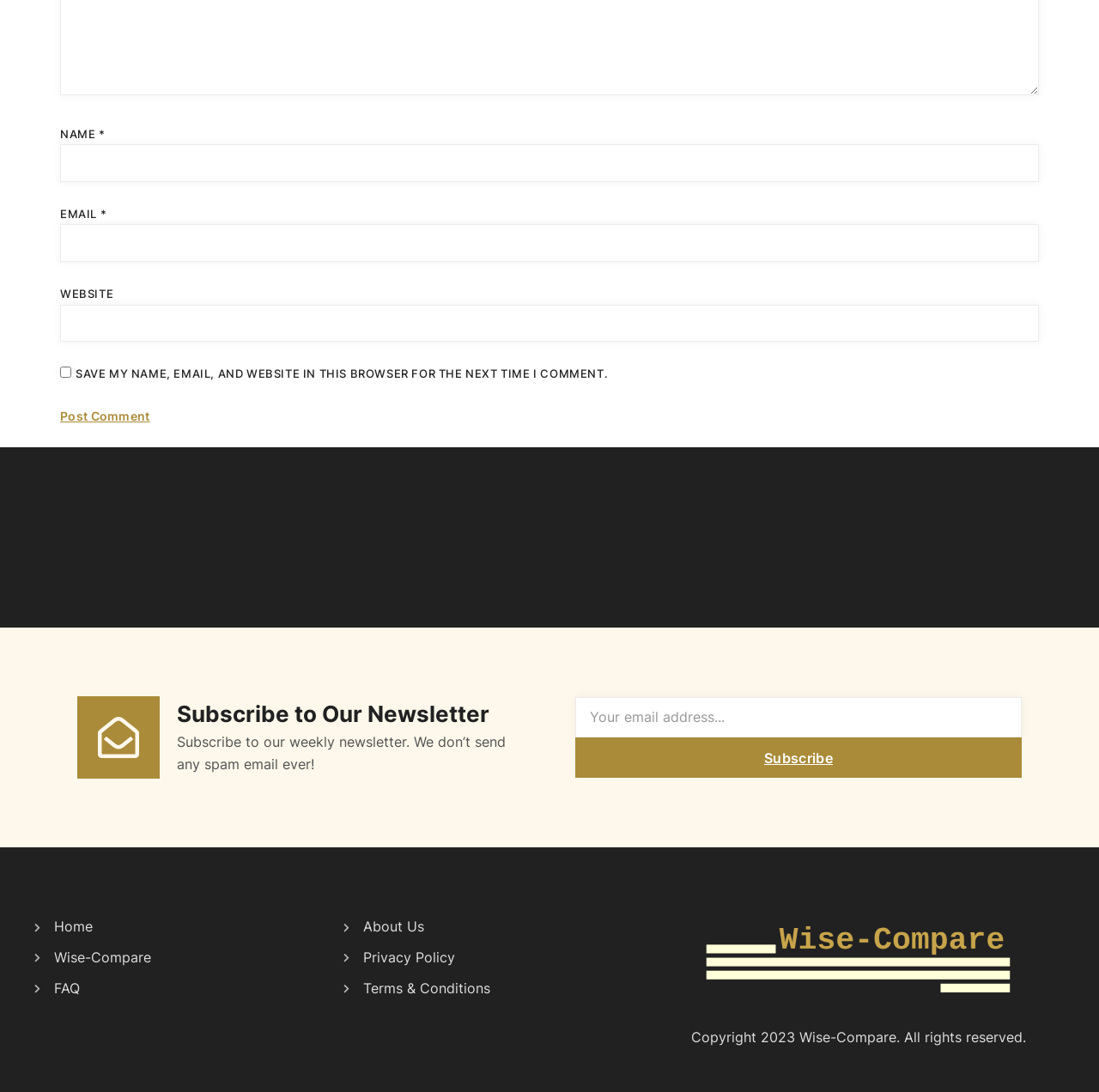Respond to the question below with a single word or phrase:
What is the purpose of the checkbox?

Save comment info